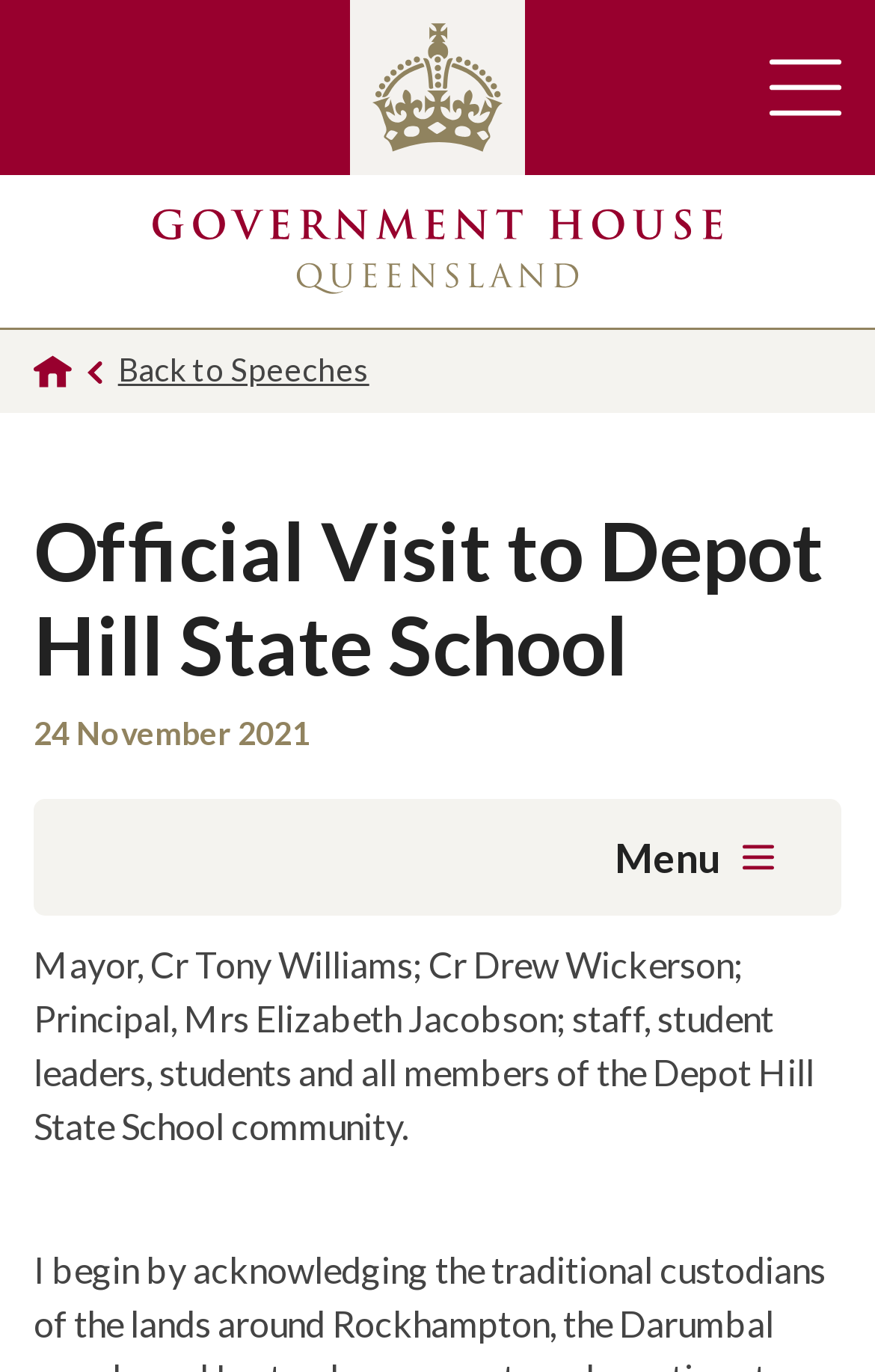Is the menu button expanded?
Please provide a detailed answer to the question.

I found the state of the menu button by looking at the button element with the text 'Menu', which has an attribute 'expanded' set to 'False', indicating that the menu is not expanded.